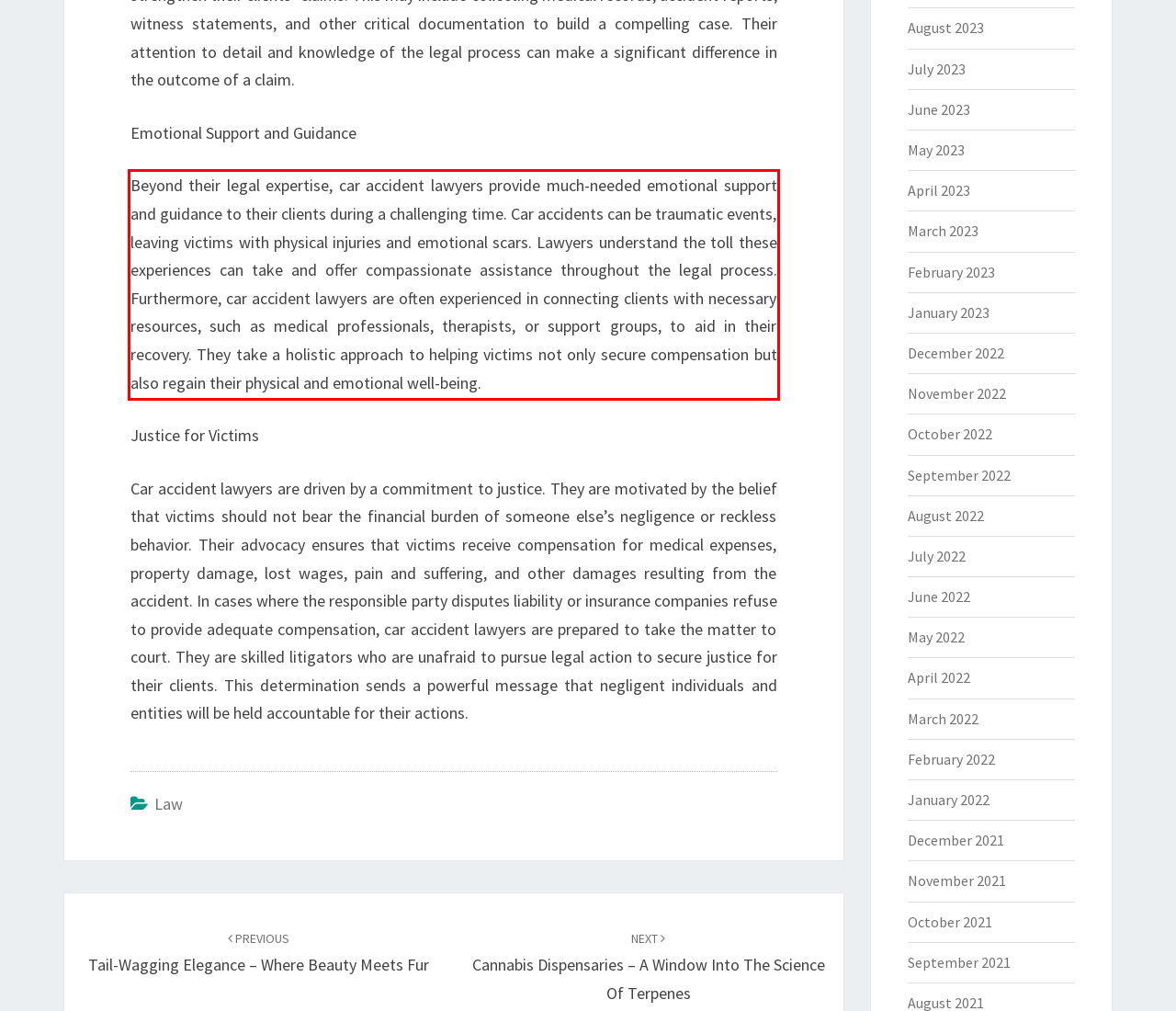Please look at the screenshot provided and find the red bounding box. Extract the text content contained within this bounding box.

Beyond their legal expertise, car accident lawyers provide much-needed emotional support and guidance to their clients during a challenging time. Car accidents can be traumatic events, leaving victims with physical injuries and emotional scars. Lawyers understand the toll these experiences can take and offer compassionate assistance throughout the legal process. Furthermore, car accident lawyers are often experienced in connecting clients with necessary resources, such as medical professionals, therapists, or support groups, to aid in their recovery. They take a holistic approach to helping victims not only secure compensation but also regain their physical and emotional well-being.